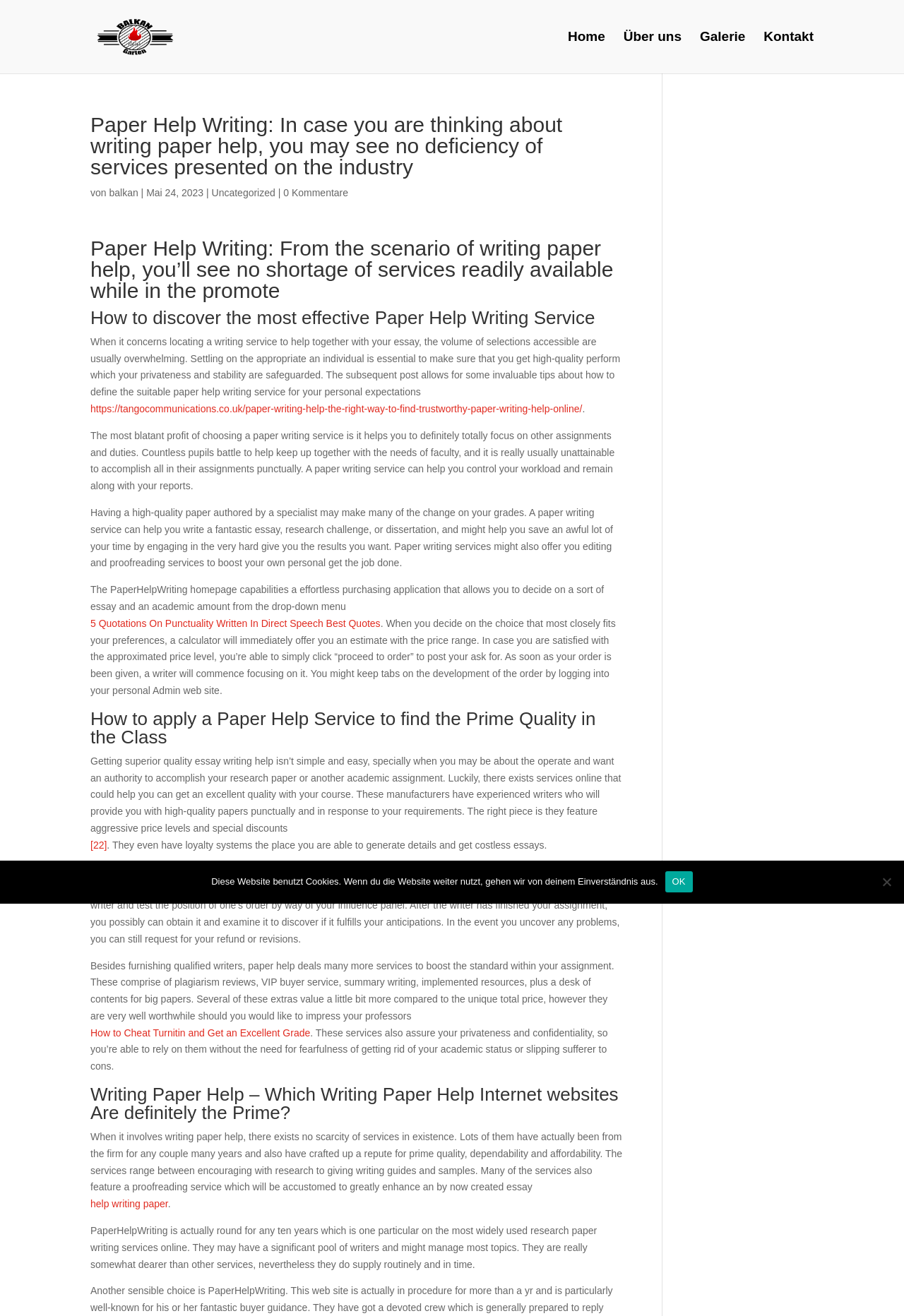Locate the bounding box coordinates of the clickable element to fulfill the following instruction: "Click on the 'Kontakt' link". Provide the coordinates as four float numbers between 0 and 1 in the format [left, top, right, bottom].

[0.845, 0.024, 0.9, 0.056]